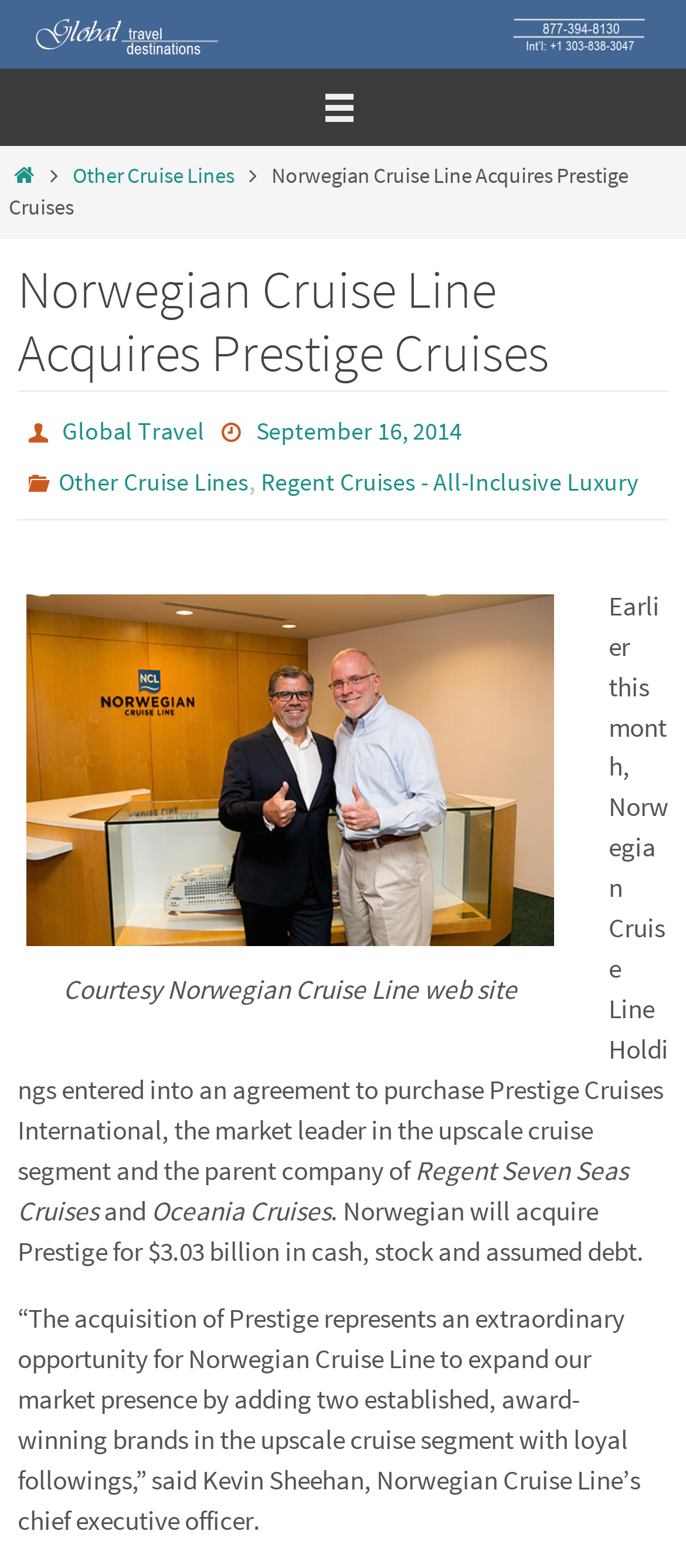What is the parent company of Regent?
Offer a detailed and exhaustive answer to the question.

The answer can be found in the paragraph that starts with 'Earlier this month, Norwegian Cruise Line Holdings entered into an agreement to purchase Prestige Cruises International...'. The sentence mentions that Prestige Cruises International is the parent company of Regent.